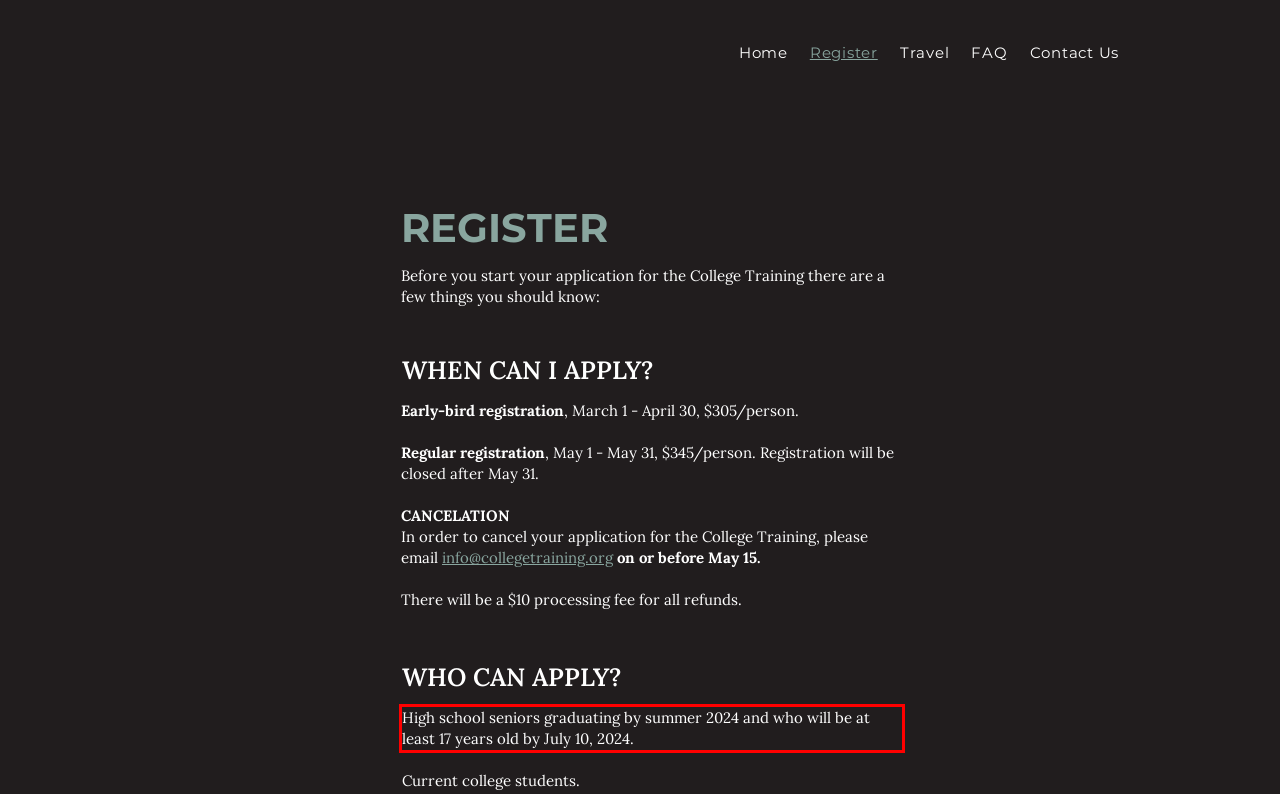Please look at the screenshot provided and find the red bounding box. Extract the text content contained within this bounding box.

High school seniors graduating by summer 2024 and who will be at least 17 years old by July 10, 2024.